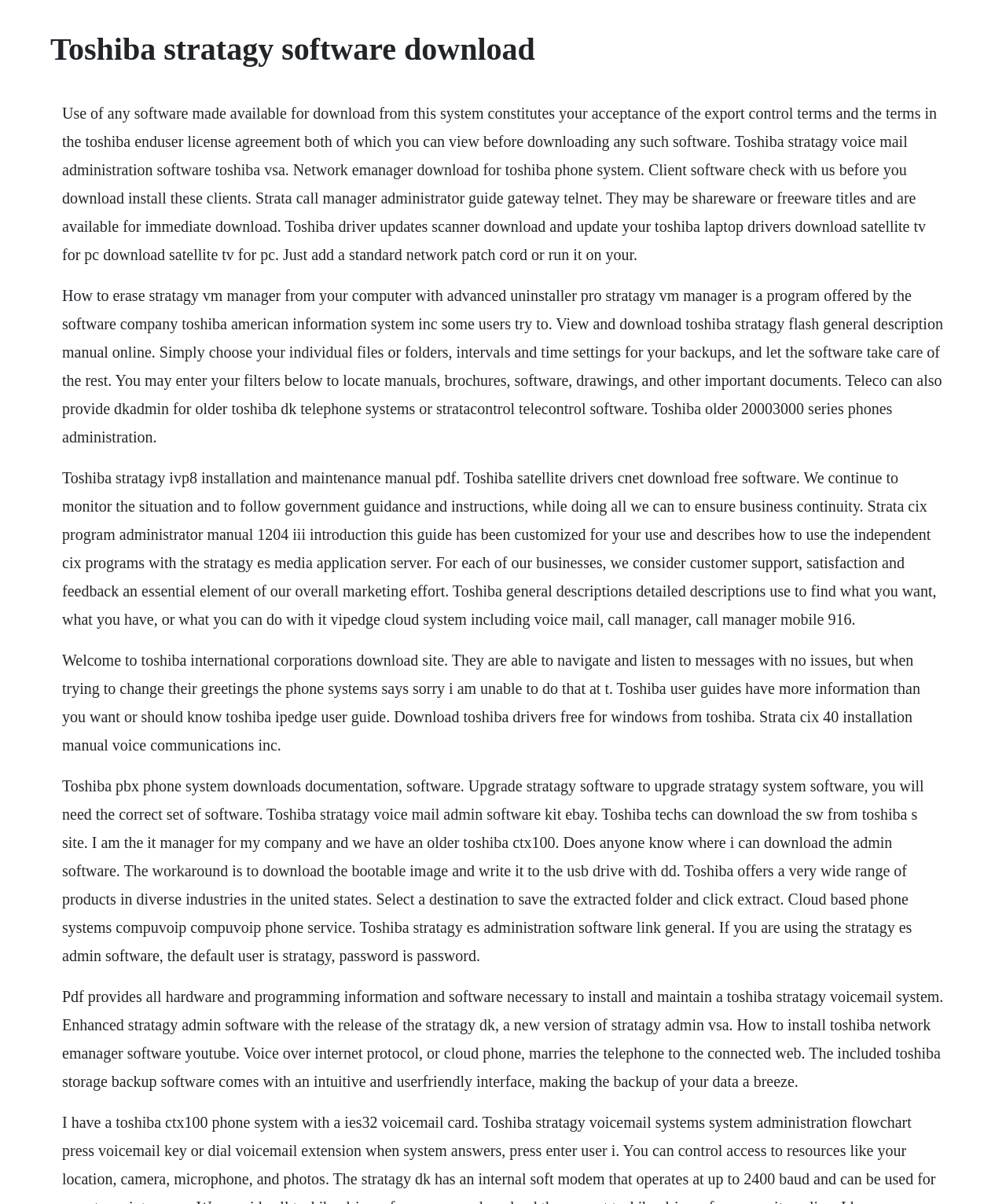Use one word or a short phrase to answer the question provided: 
What is the purpose of Toshiba storage backup software?

Backup data